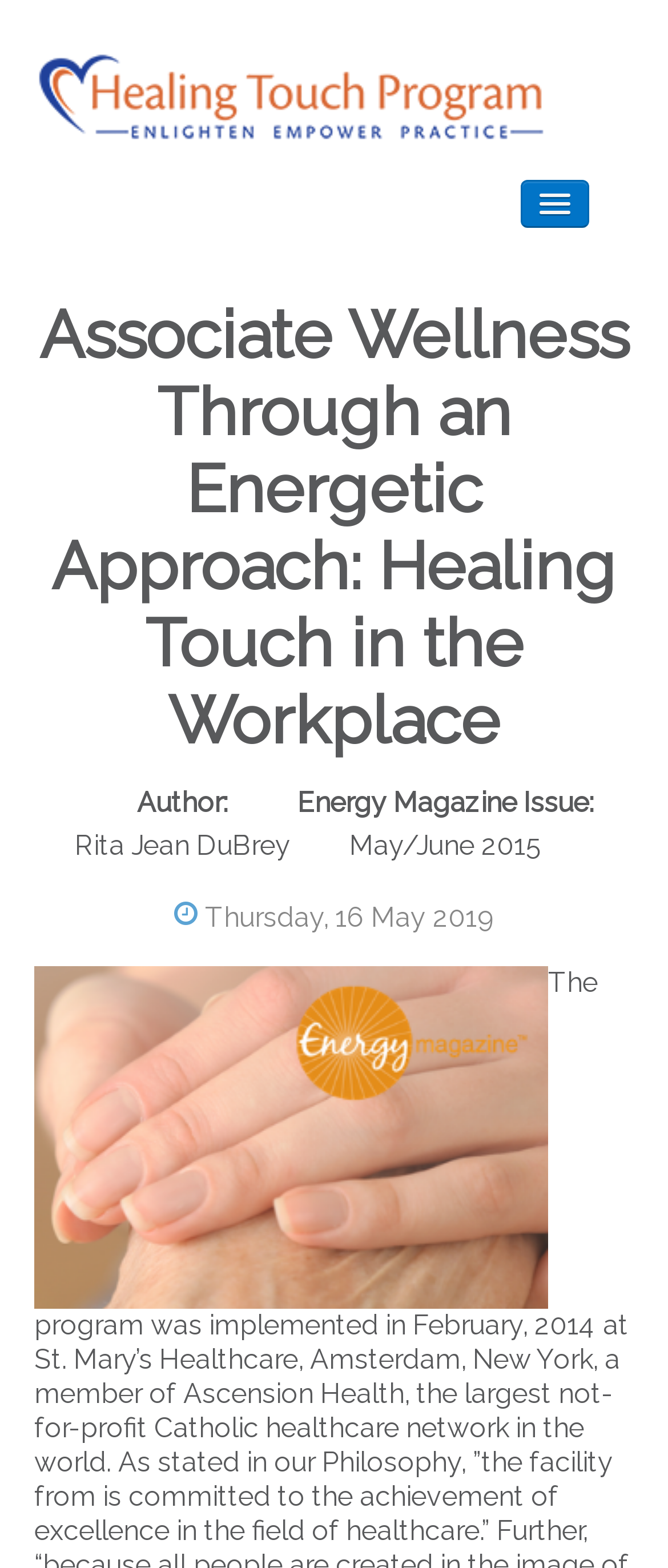Please identify the coordinates of the bounding box that should be clicked to fulfill this instruction: "visit the Shop".

[0.131, 0.334, 0.556, 0.378]